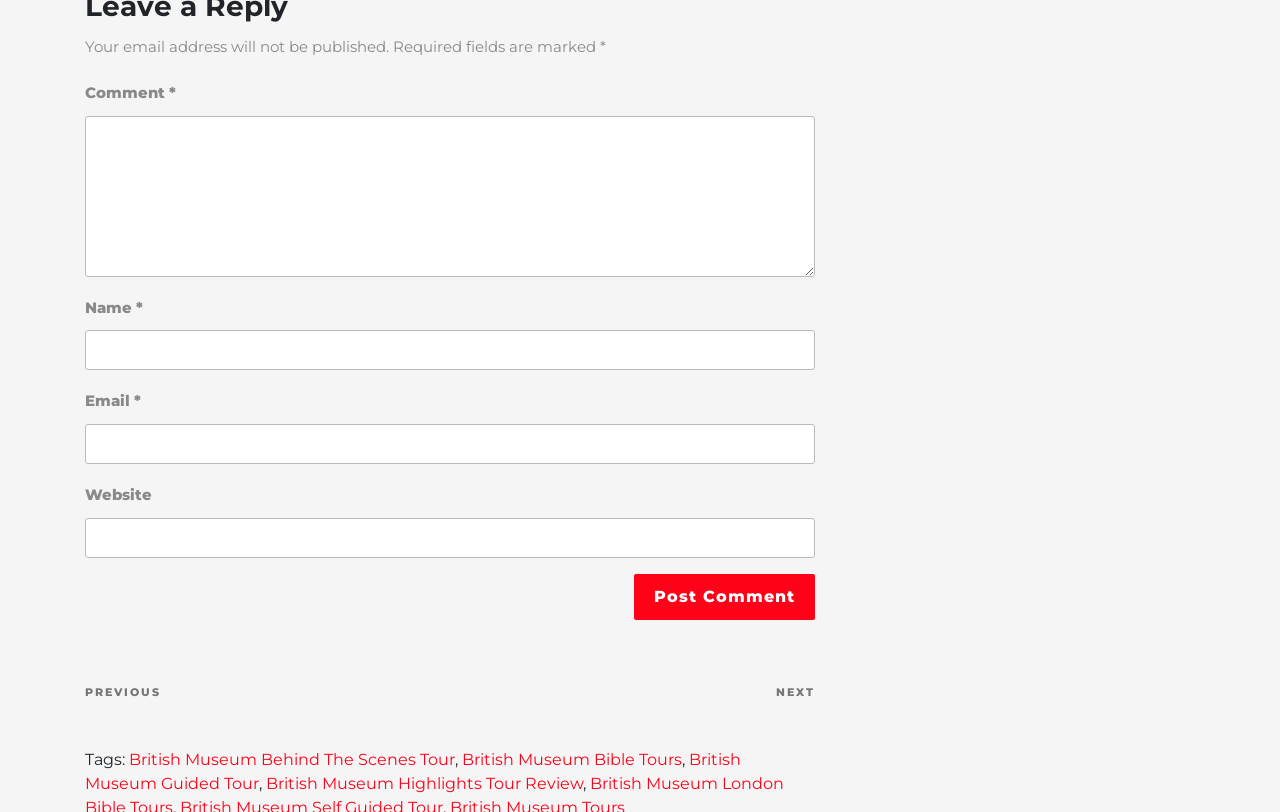Locate and provide the bounding box coordinates for the HTML element that matches this description: "British Museum Bible Tours".

[0.361, 0.923, 0.533, 0.947]